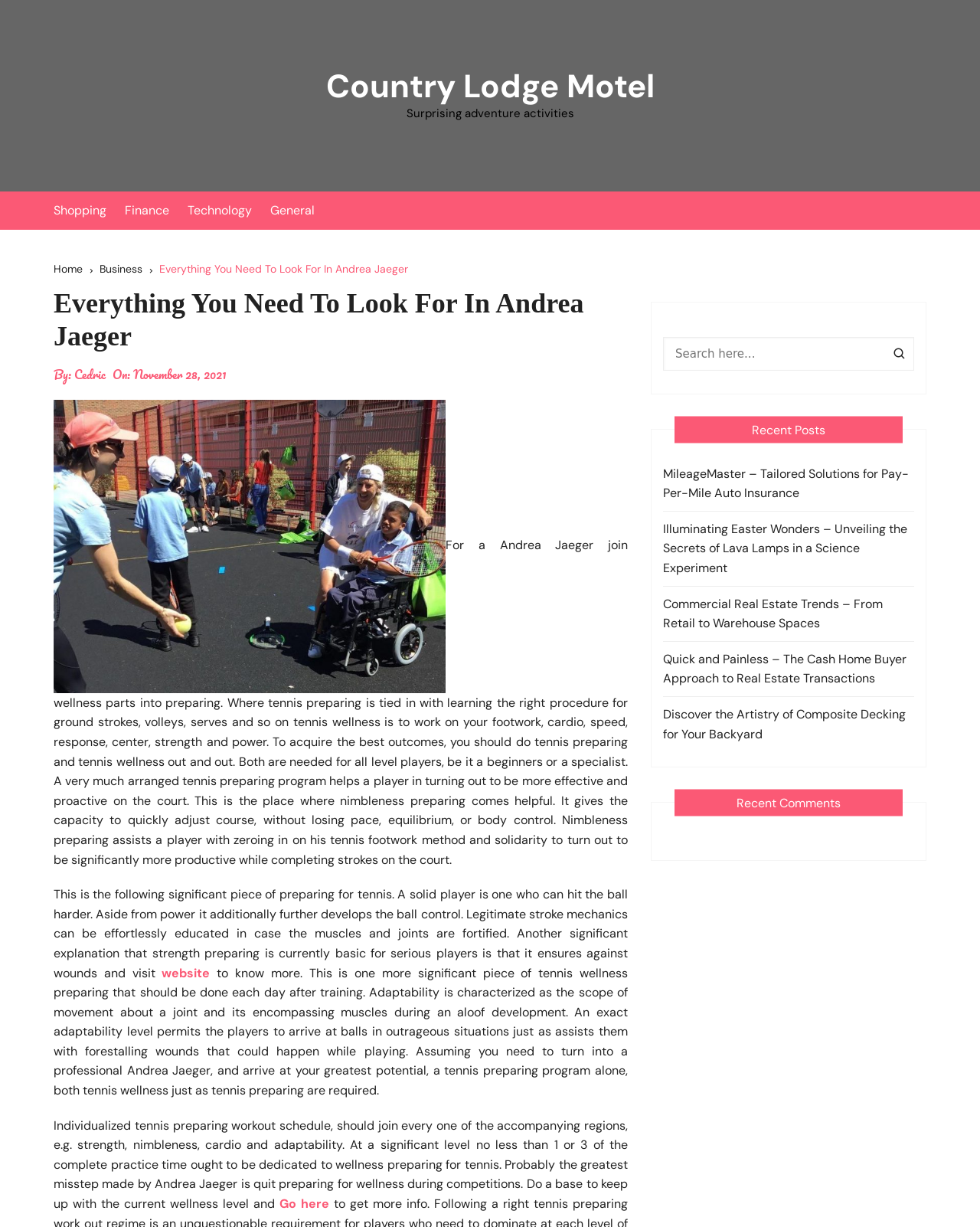Provide the bounding box coordinates for the specified HTML element described in this description: "website". The coordinates should be four float numbers ranging from 0 to 1, in the format [left, top, right, bottom].

[0.165, 0.786, 0.214, 0.799]